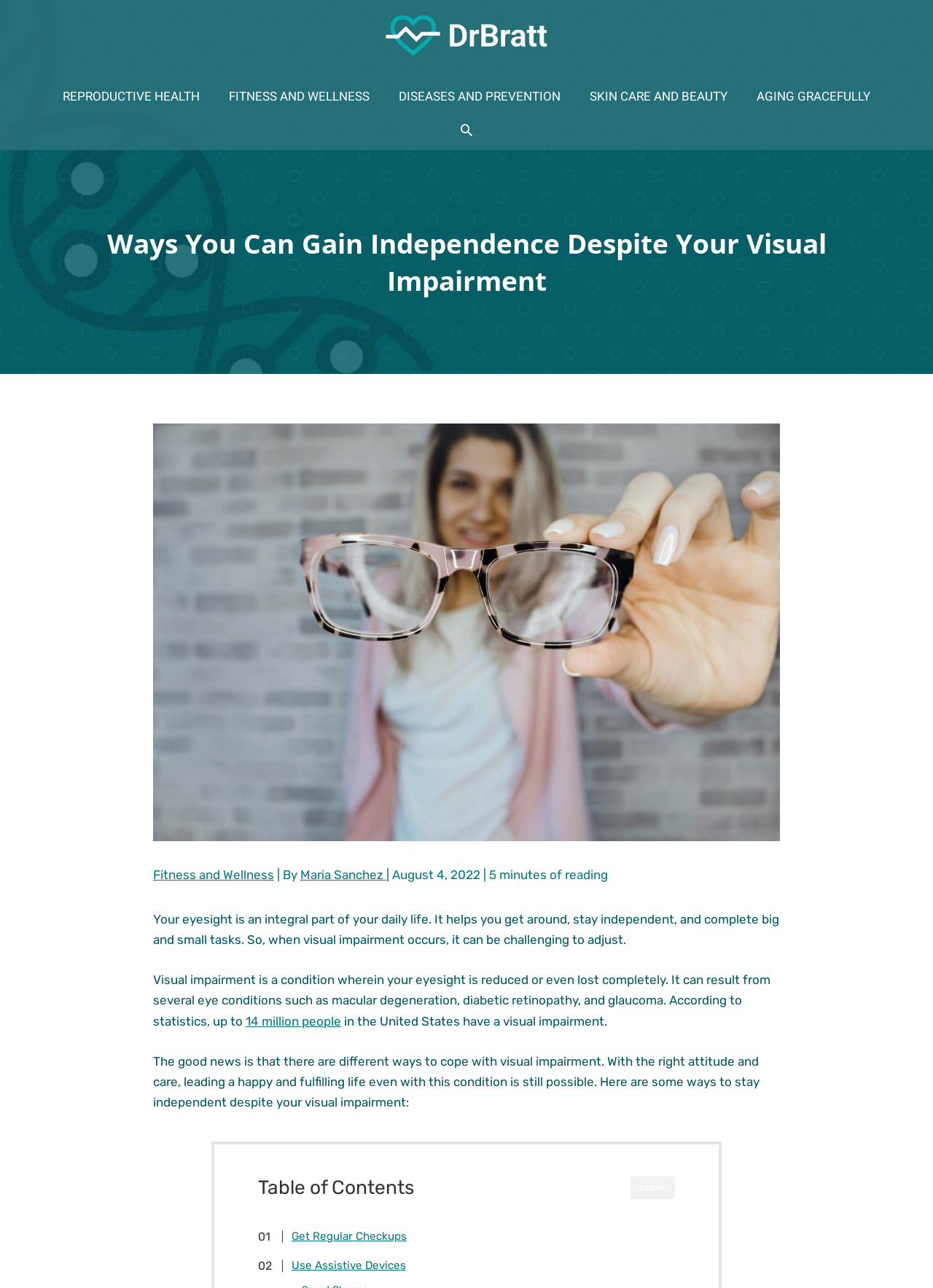Determine the bounding box coordinates of the clickable region to follow the instruction: "Get more information about getting regular checkups".

[0.293, 0.954, 0.436, 0.967]